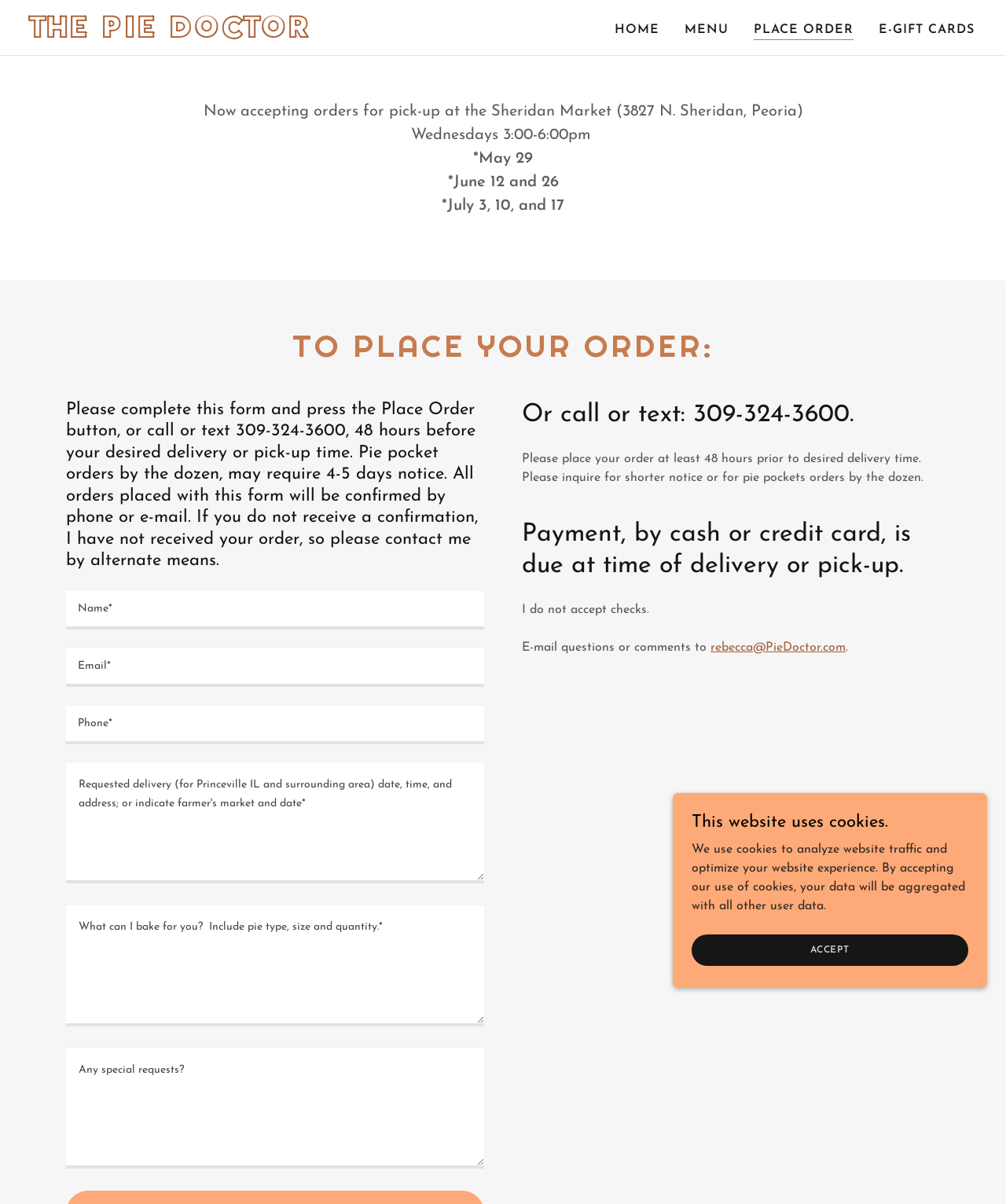Bounding box coordinates are specified in the format (top-left x, top-left y, bottom-right x, bottom-right y). All values are floating point numbers bounded between 0 and 1. Please provide the bounding box coordinate of the region this sentence describes: name="submit" value="Submit"

None